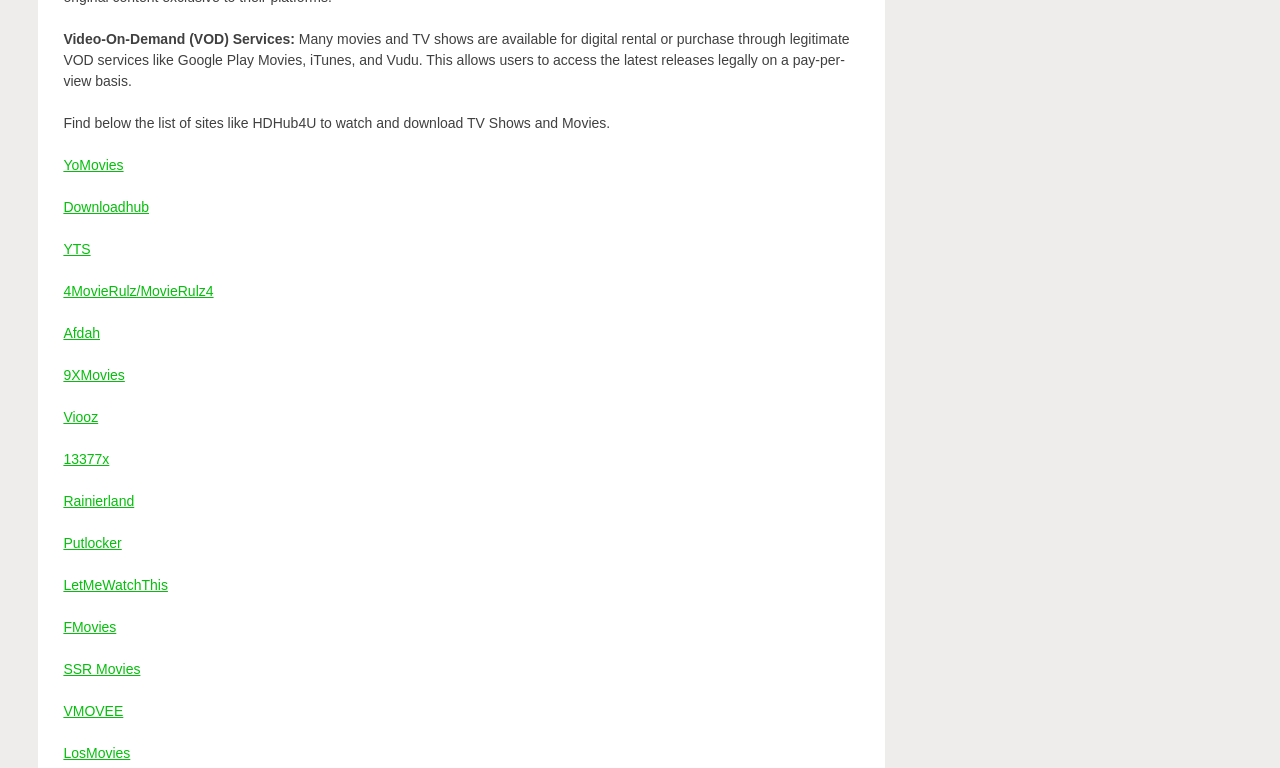Respond with a single word or phrase to the following question: How many links are provided to watch and download TV shows and movies?

15